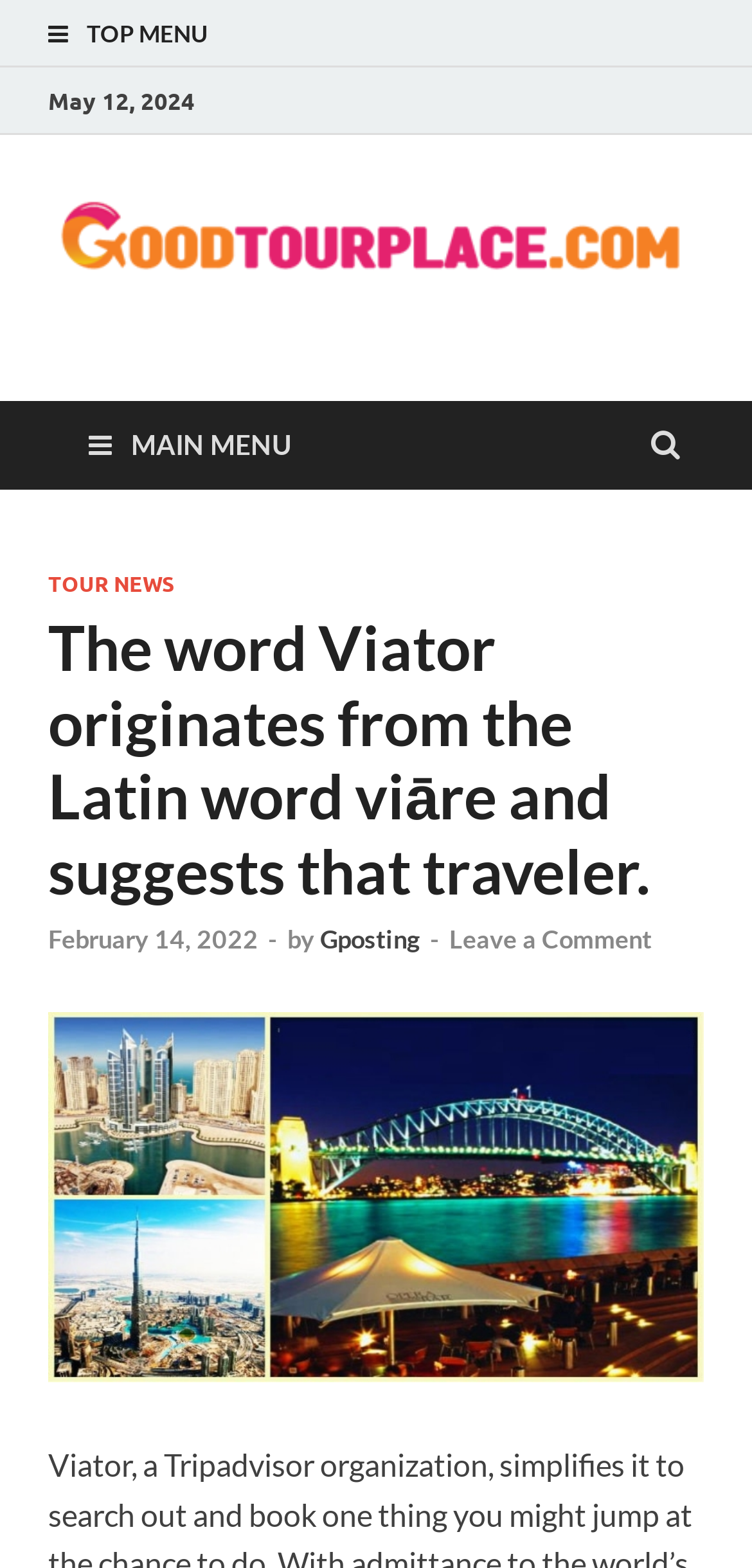Based on the element description: "Leave a Comment", identify the bounding box coordinates for this UI element. The coordinates must be four float numbers between 0 and 1, listed as [left, top, right, bottom].

[0.597, 0.589, 0.867, 0.609]